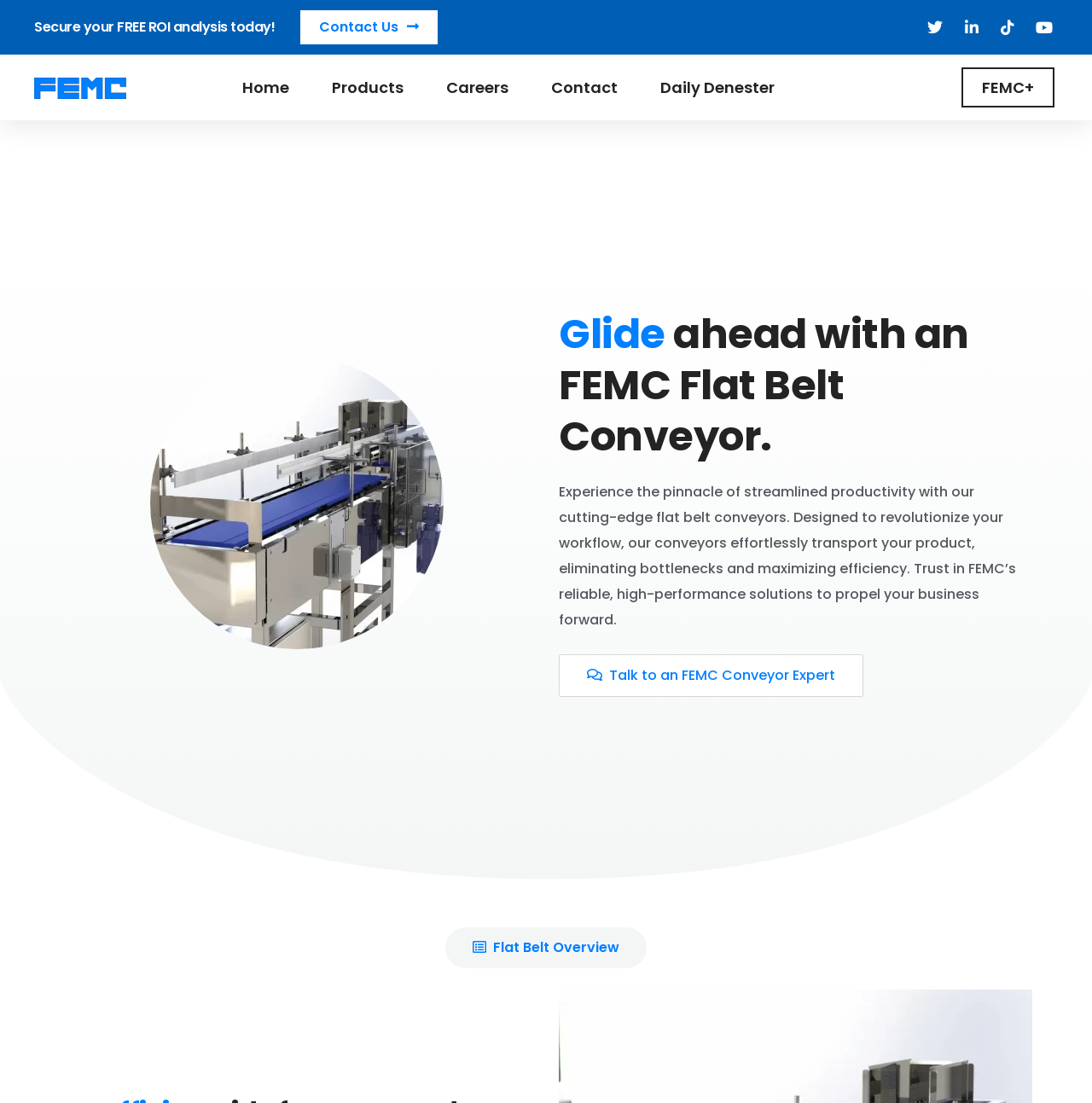Please locate the bounding box coordinates of the element that should be clicked to complete the given instruction: "View the flat belt conveyor overview".

[0.408, 0.841, 0.592, 0.878]